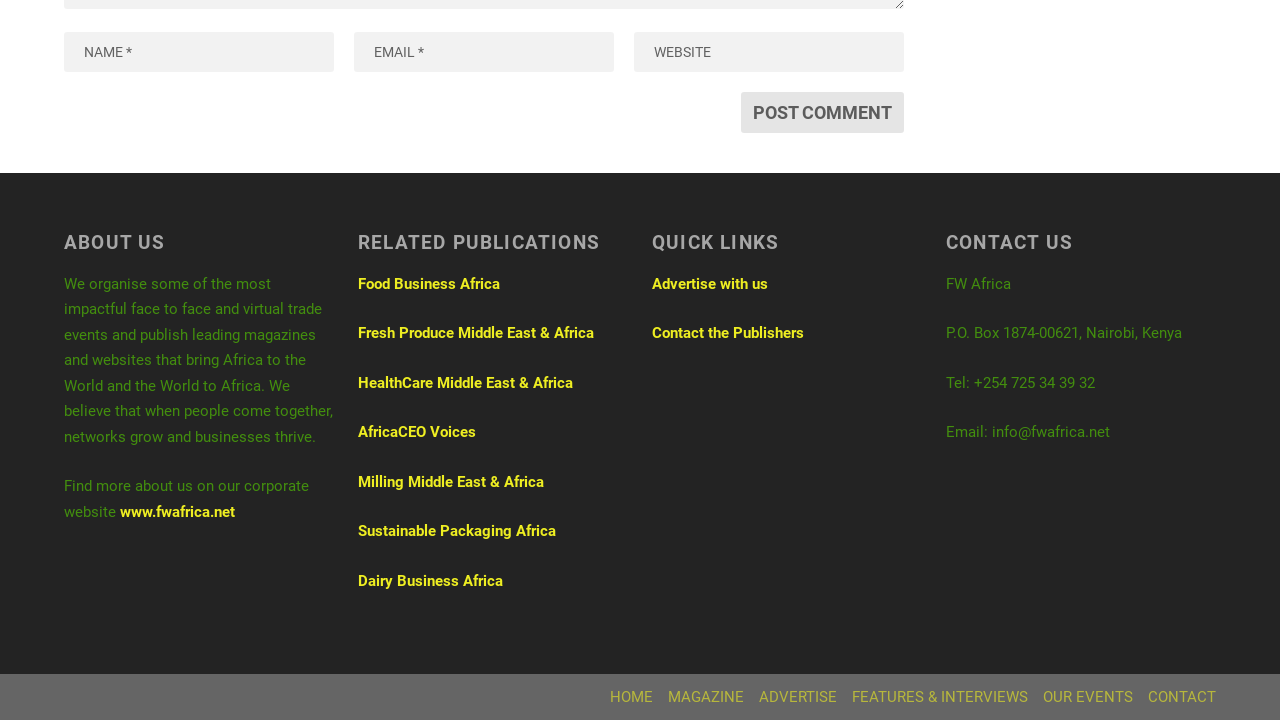Could you specify the bounding box coordinates for the clickable section to complete the following instruction: "Click the Post Comment button"?

[0.579, 0.108, 0.707, 0.165]